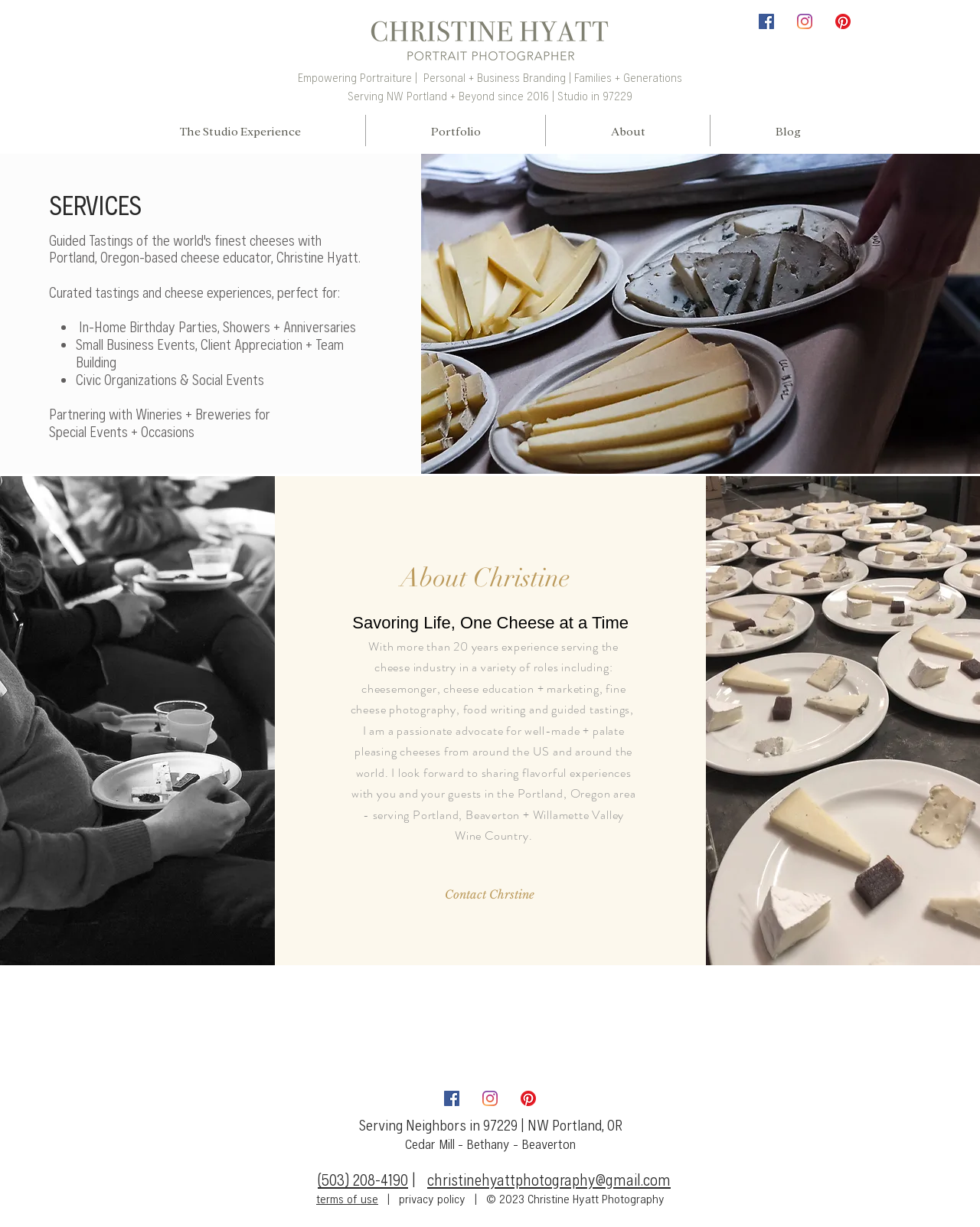Locate the bounding box coordinates of the clickable region necessary to complete the following instruction: "Click on the 'Home' link". Provide the coordinates in the format of four float numbers between 0 and 1, i.e., [left, top, right, bottom].

None